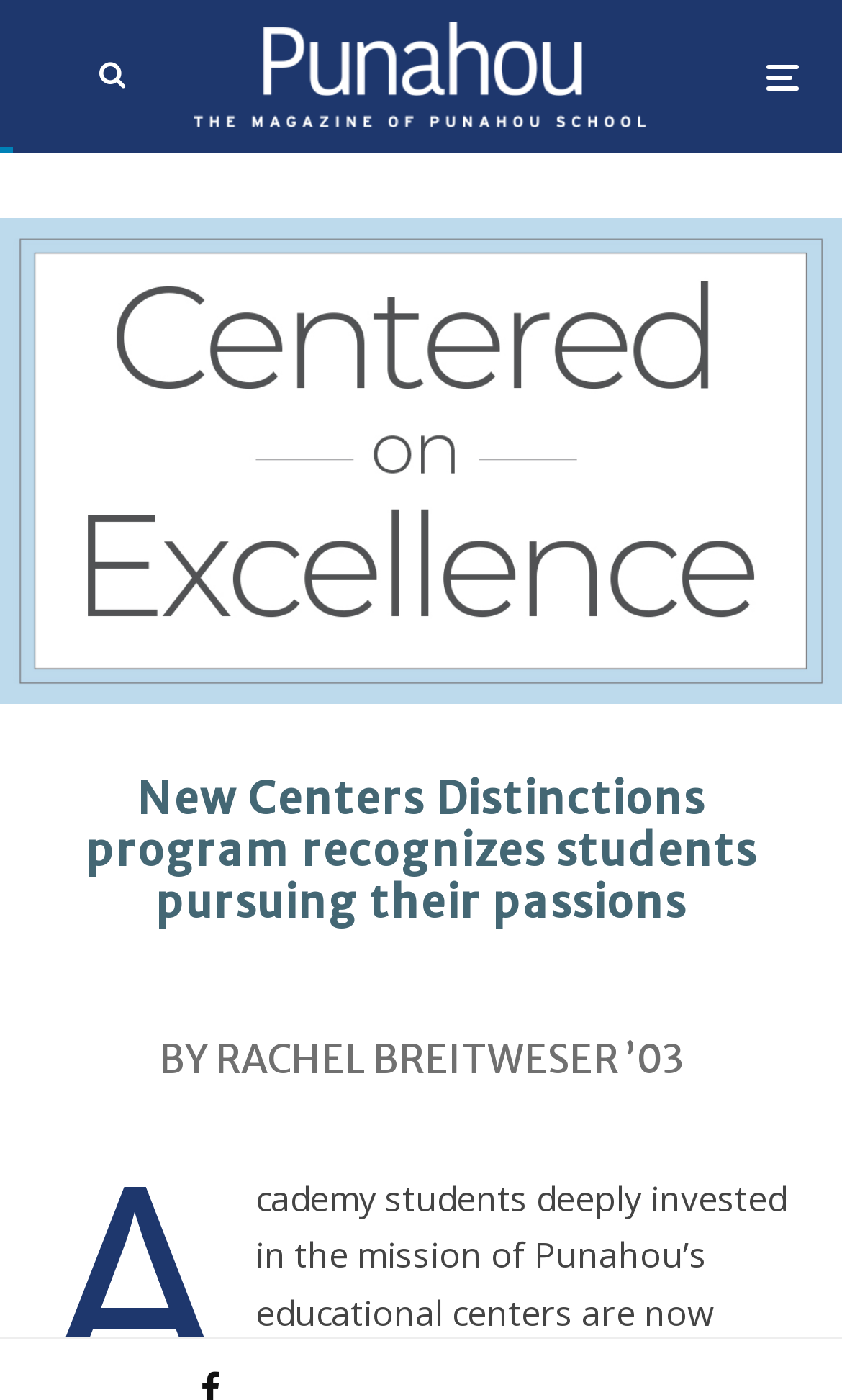Answer the question using only one word or a concise phrase: What is the name of the magazine?

The Magazine of Punahou School